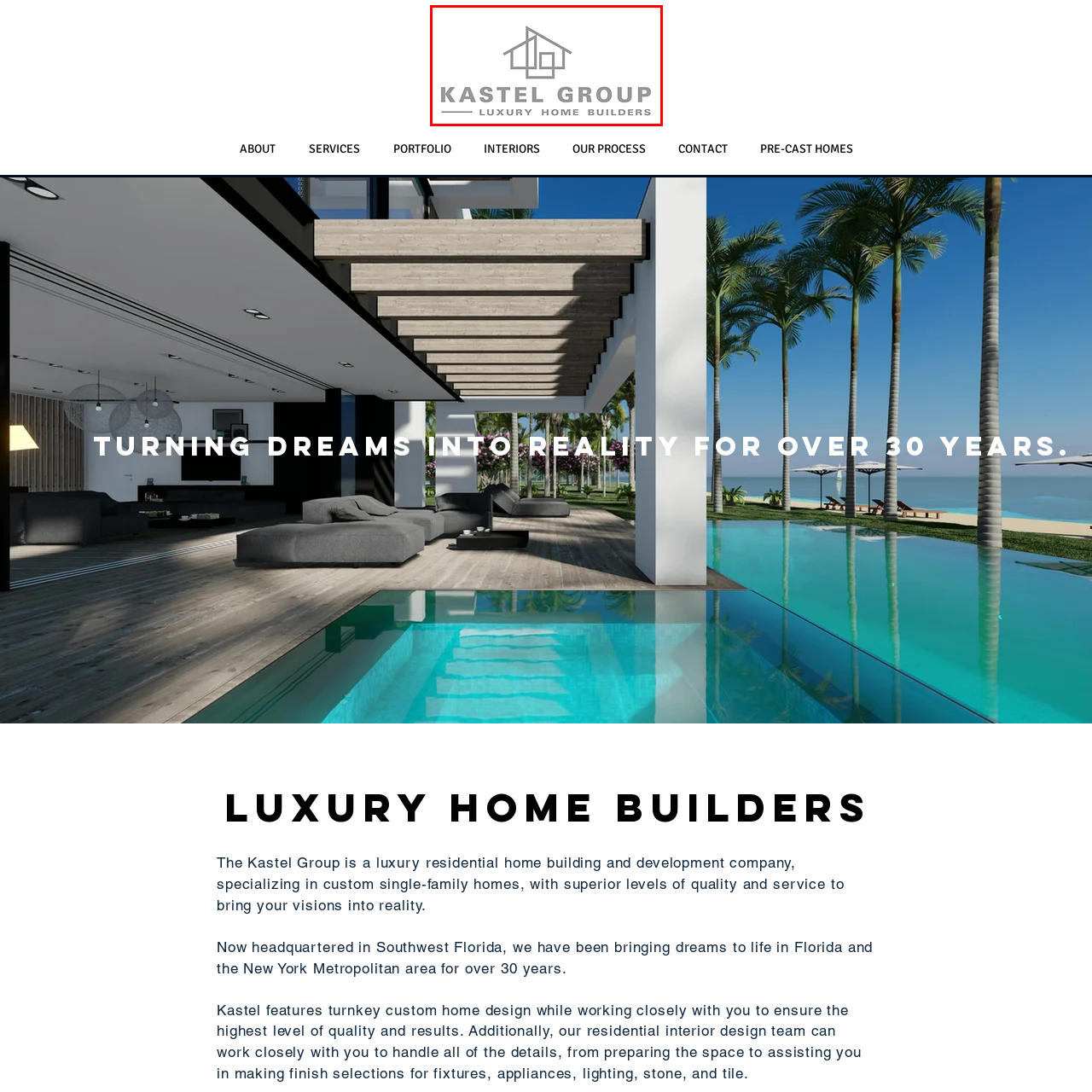Elaborate on the image enclosed by the red box with a detailed description.

The image showcases the logo of Kastel Group, a company that specializes in luxury home building. The design features a modern, minimalist representation of a house, symbolizing the company's focus on custom residential construction. Below the icon, the name "KASTEL GROUP" is prominently displayed in a bold, elegant font, conveying a sense of sophistication and professionalism. The tagline "LUXURY HOME BUILDERS" emphasizes the company's commitment to high-quality service and exceptional design. This logo visually communicates the brand’s identity and dedication to crafting exquisite homes tailored to individual visions.